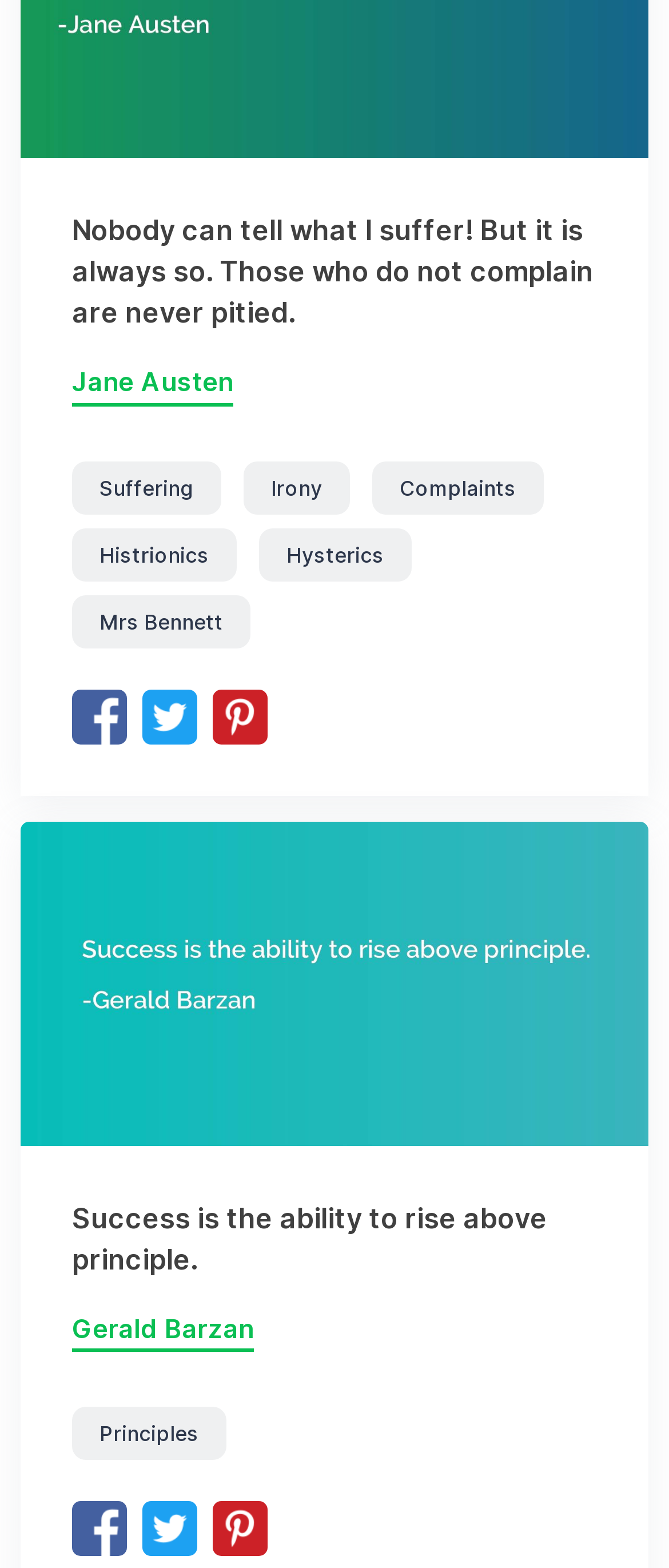What is the quote by Jane Austen?
Based on the image, answer the question with a single word or brief phrase.

Nobody can tell what I suffer!